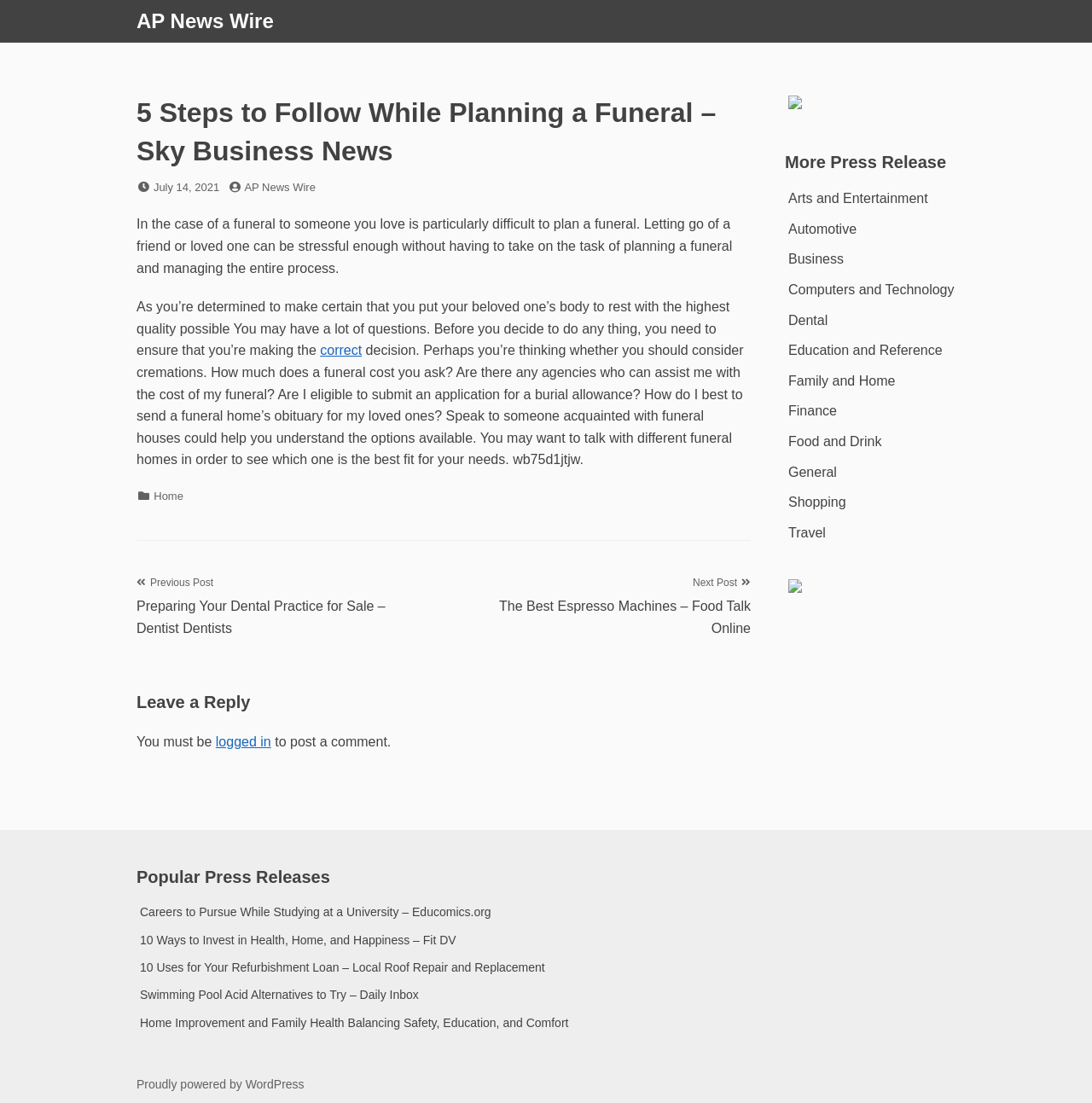Generate the text of the webpage's primary heading.

5 Steps to Follow While Planning a Funeral – Sky Business News